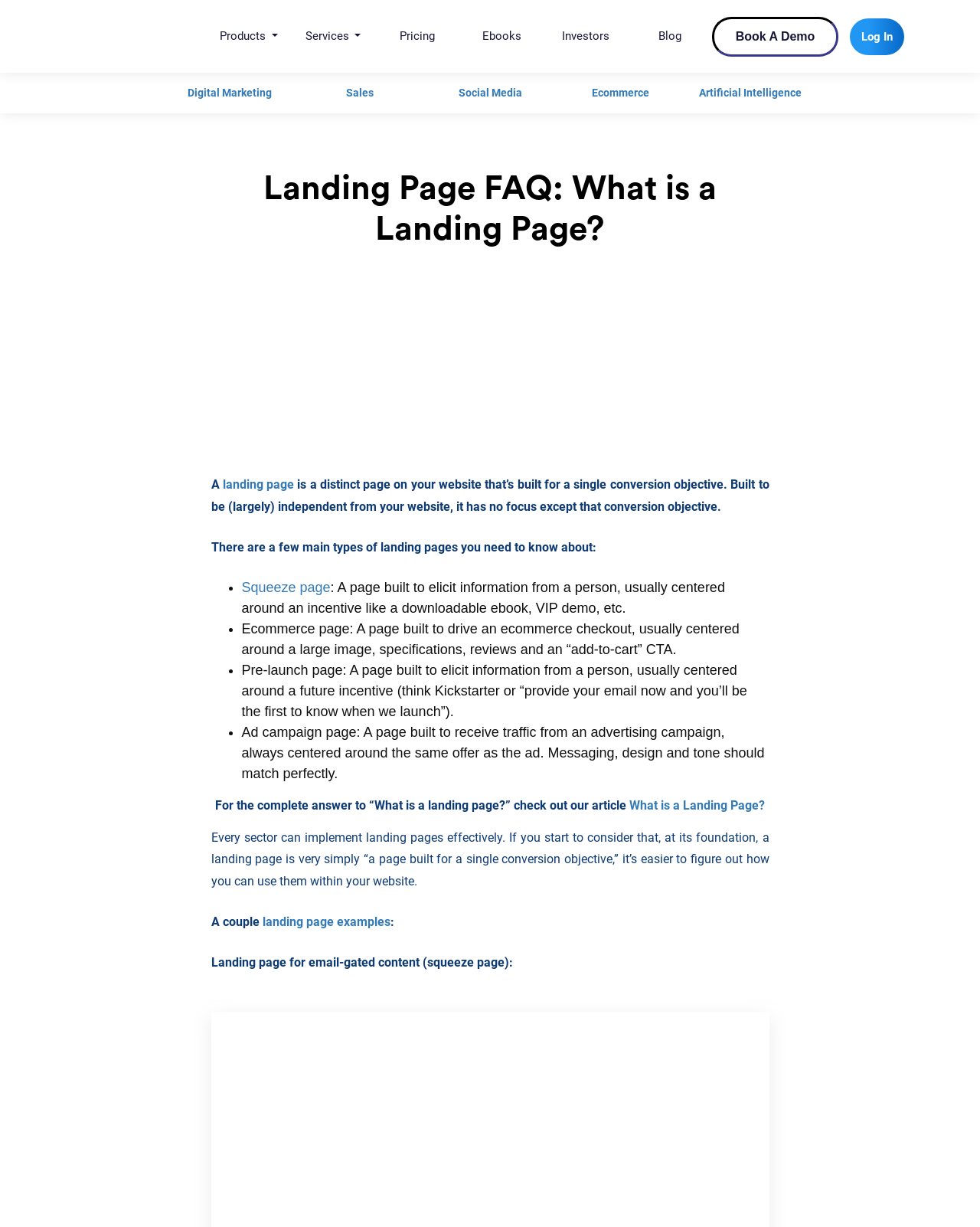Can you pinpoint the bounding box coordinates for the clickable element required for this instruction: "Explore the 'Digital Marketing' link"? The coordinates should be four float numbers between 0 and 1, i.e., [left, top, right, bottom].

[0.168, 0.064, 0.301, 0.087]